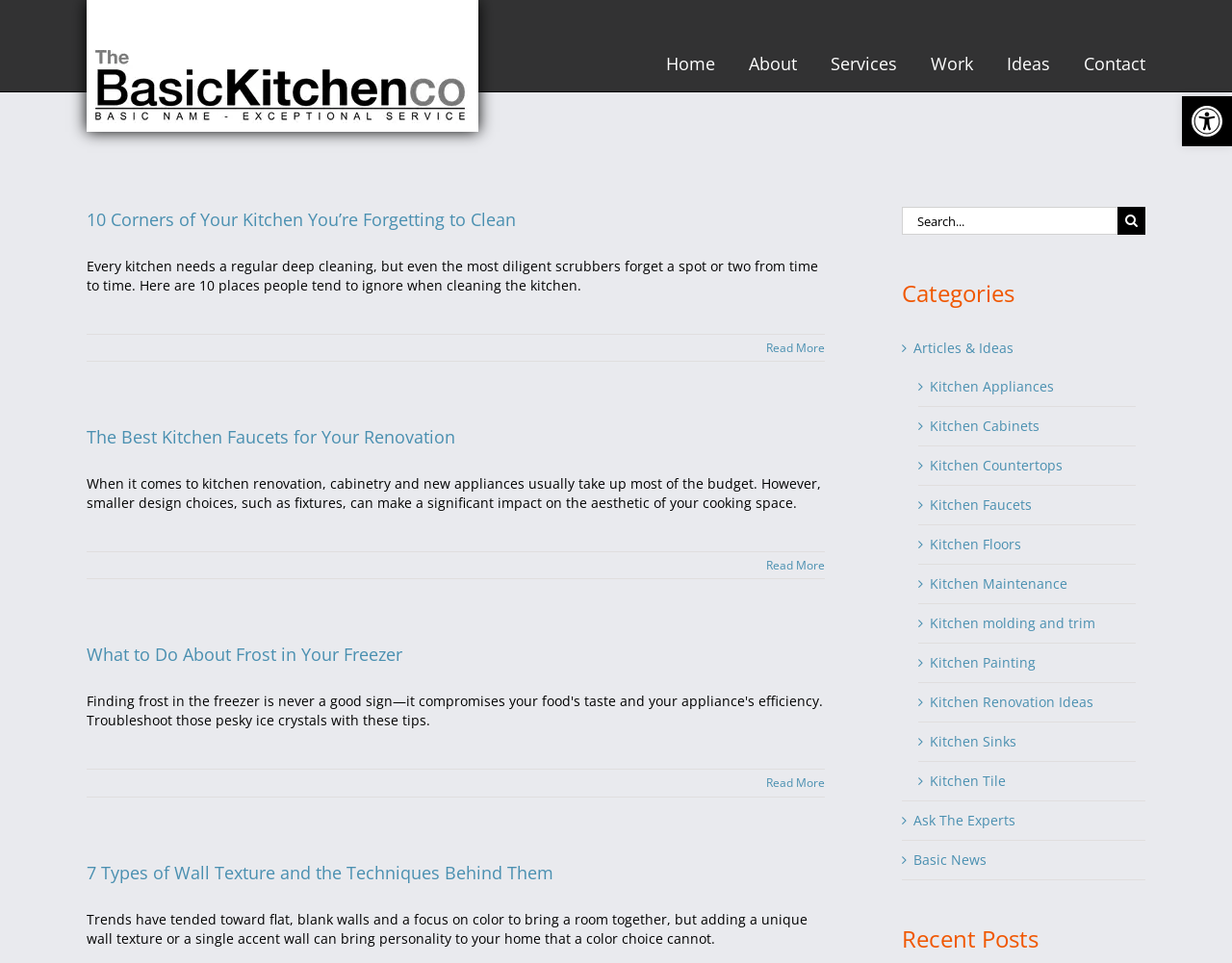What is the topic of the first article?
Provide a detailed answer to the question, using the image to inform your response.

The first article is titled '10 Corners of Your Kitchen You’re Forgetting to Clean', and it discusses the importance of deep cleaning the kitchen and highlights 10 often-overlooked areas that need attention.